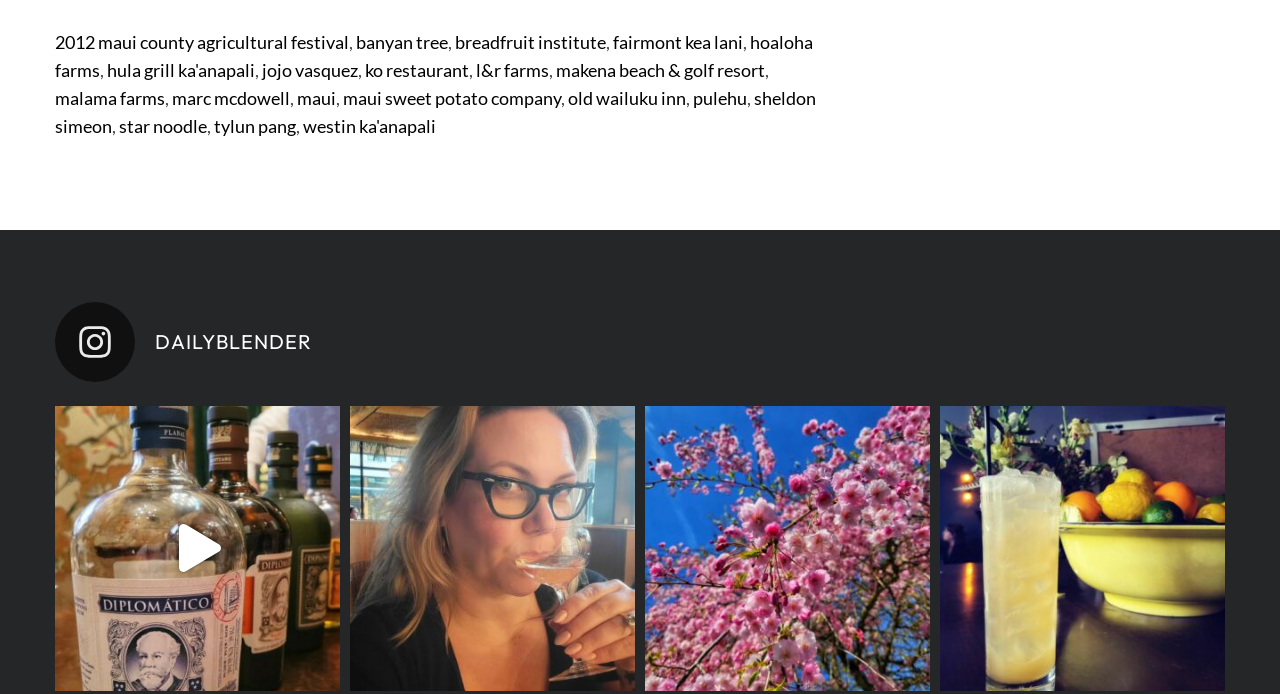Can you find the bounding box coordinates for the element that needs to be clicked to execute this instruction: "Click on the link to 2012 Maui County Agricultural Festival"? The coordinates should be given as four float numbers between 0 and 1, i.e., [left, top, right, bottom].

[0.043, 0.044, 0.273, 0.076]